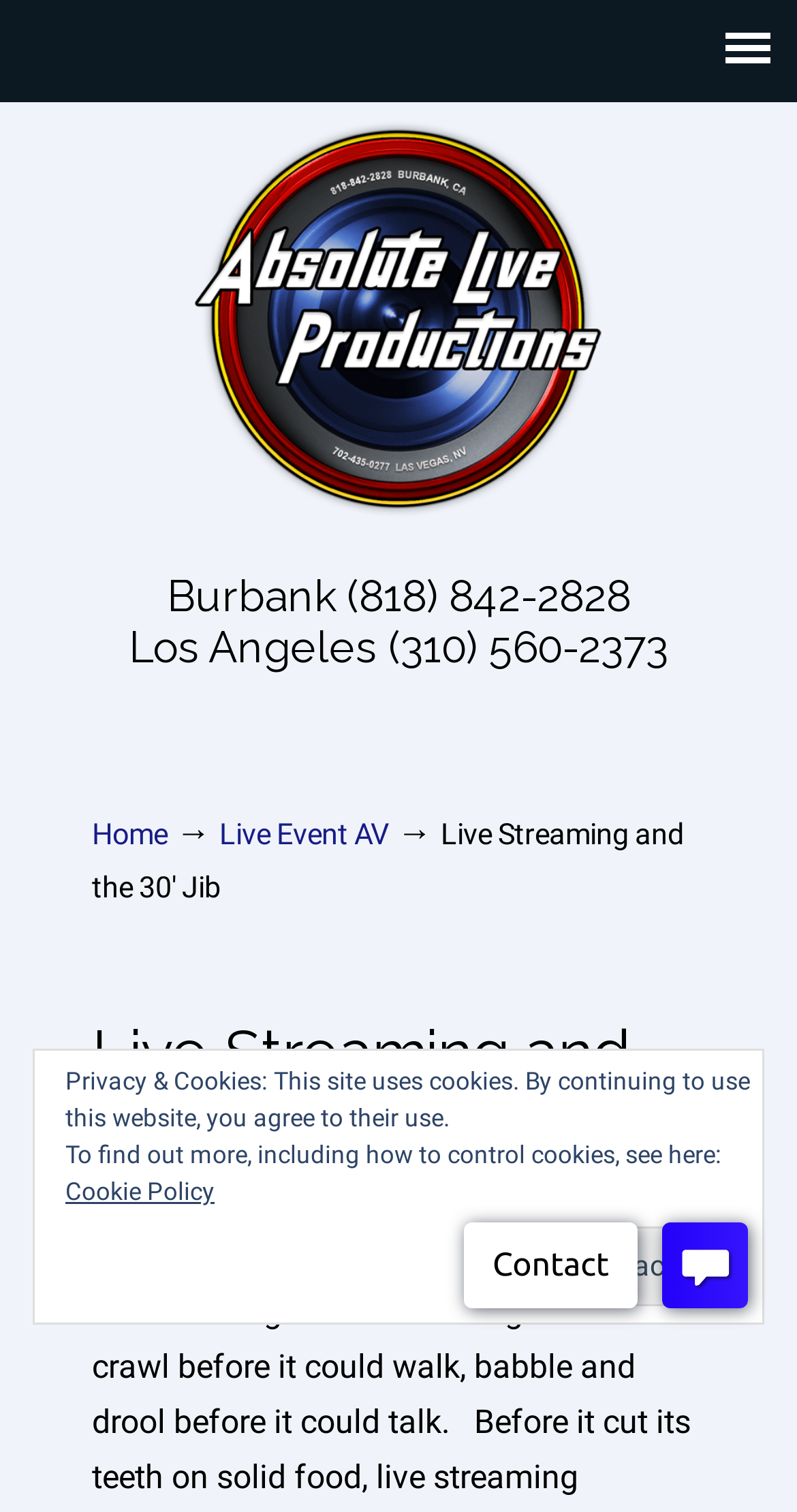What is the topic of the current page?
Please utilize the information in the image to give a detailed response to the question.

The topic of the current page can be found in the StaticText element with the text 'Live Streaming and the 30′ Jib' which is located in the LayoutTable element.